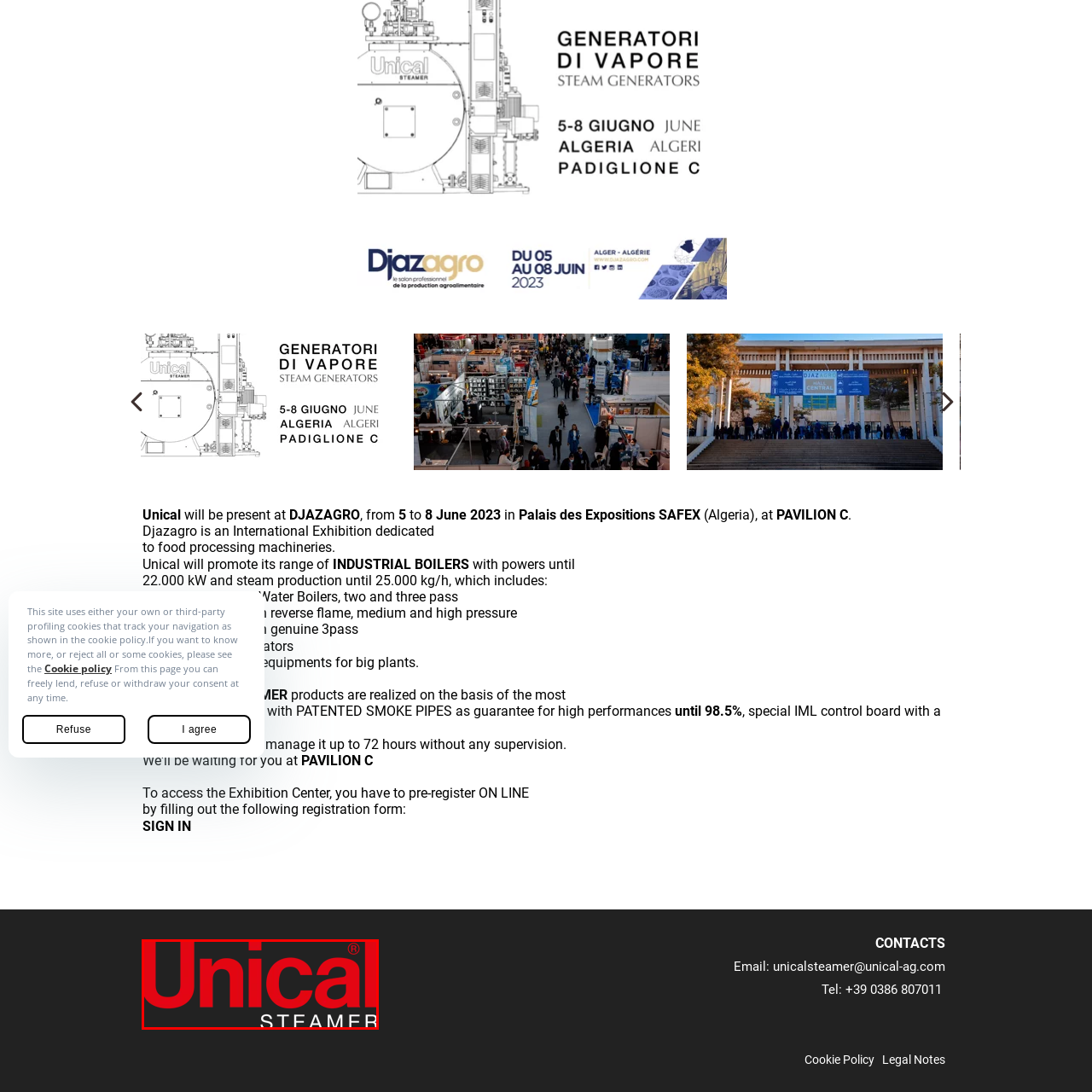Provide a thorough description of the scene captured within the red rectangle.

The image features the logo of Unical, prominently displaying the brand name "Unical" in bold red letters, accompanied by the word "STEAMER" also in white, creating a visually striking contrast against a black background. This logo represents Unical's commitment to high-quality industrial boiler solutions and reflects its status in the industry. Unical specializes in producing a diverse range of industrial boilers, emphasizing innovation and performance. The logo is a crucial aspect of the brand's identity, symbolizing reliability and advanced technology in the field of steam and hot water production.